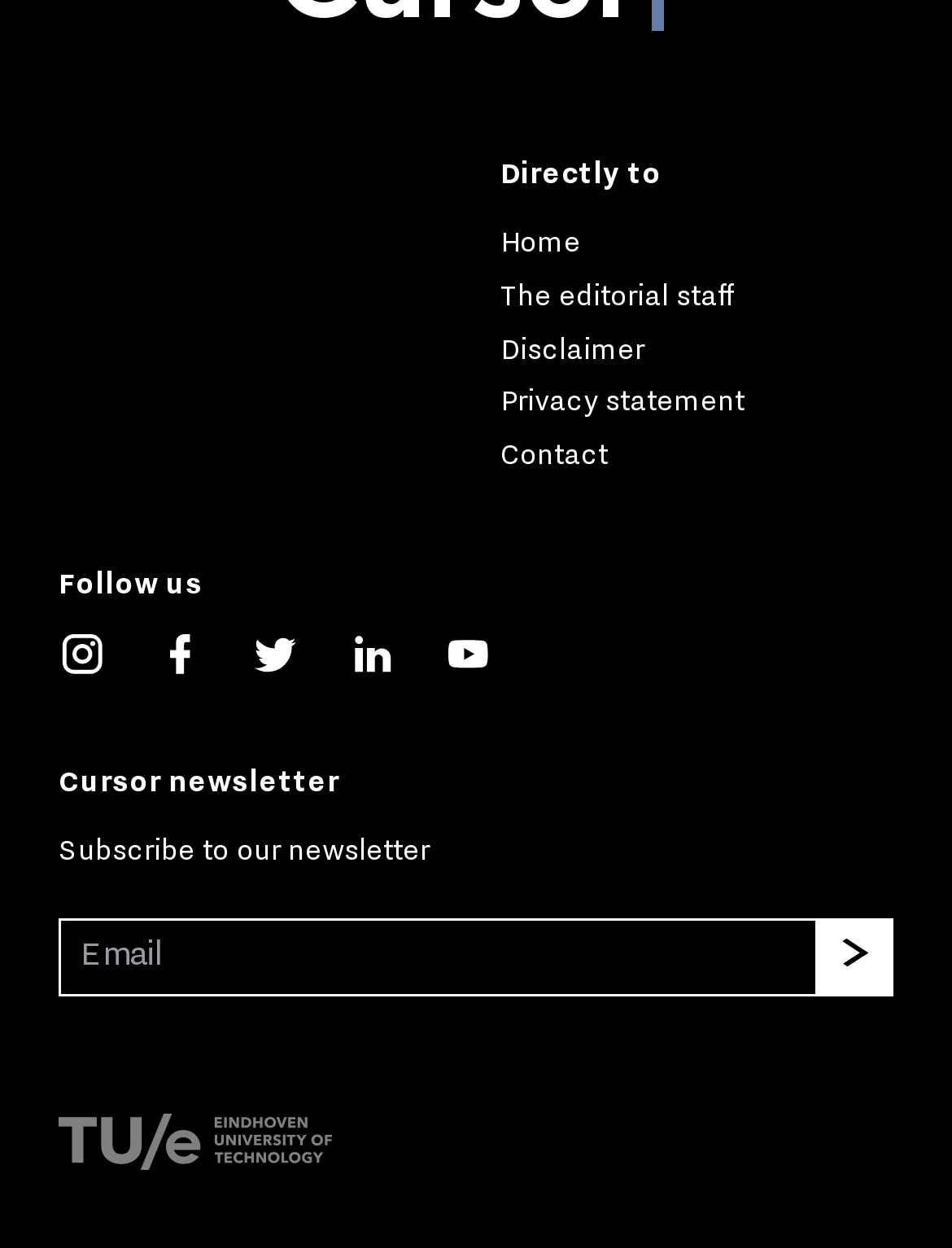What is the last link in the 'Directly to' section?
Based on the screenshot, respond with a single word or phrase.

Contact